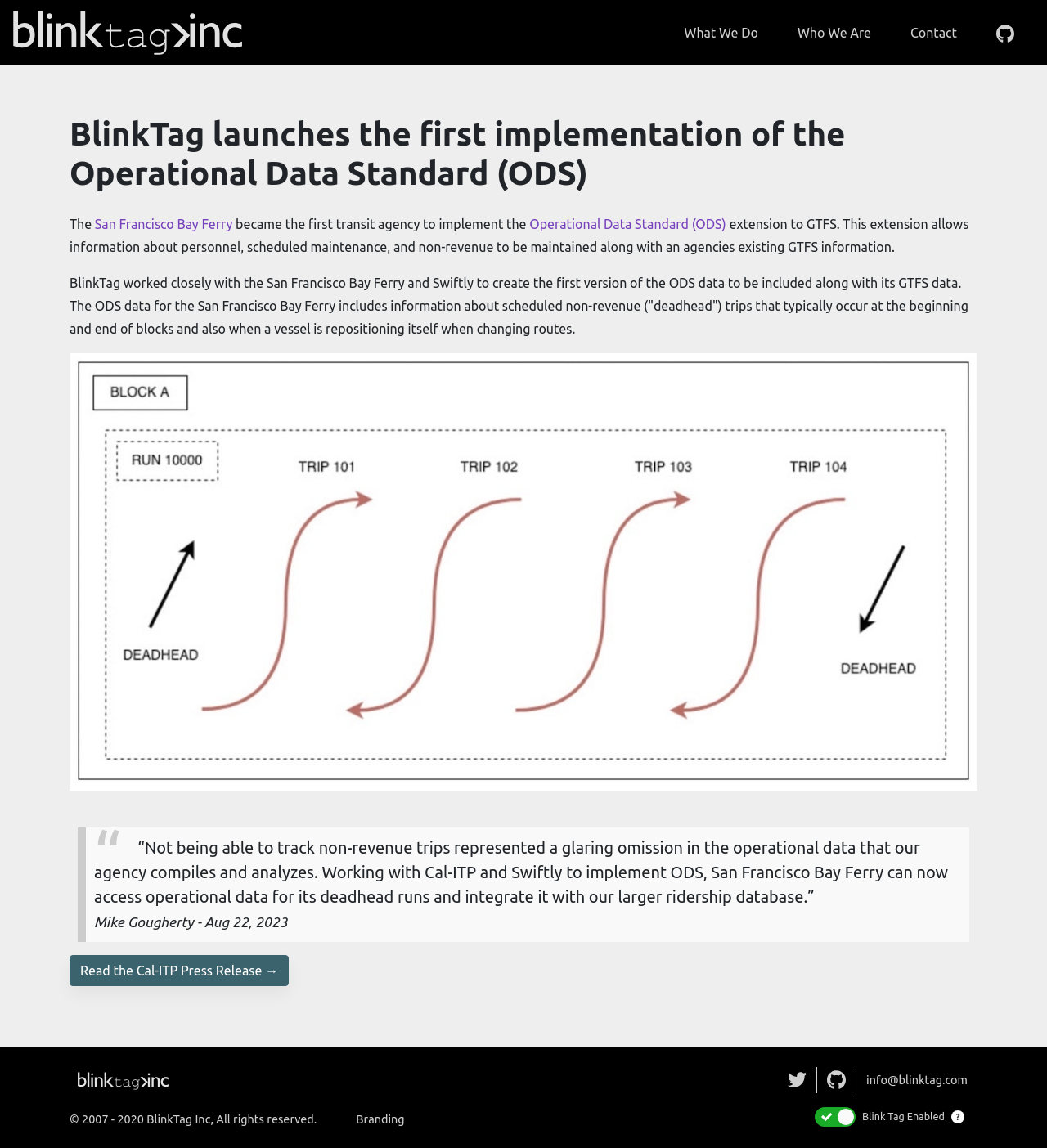Find the bounding box coordinates for the area you need to click to carry out the instruction: "Contact via email". The coordinates should be four float numbers between 0 and 1, indicated as [left, top, right, bottom].

[0.827, 0.935, 0.924, 0.946]